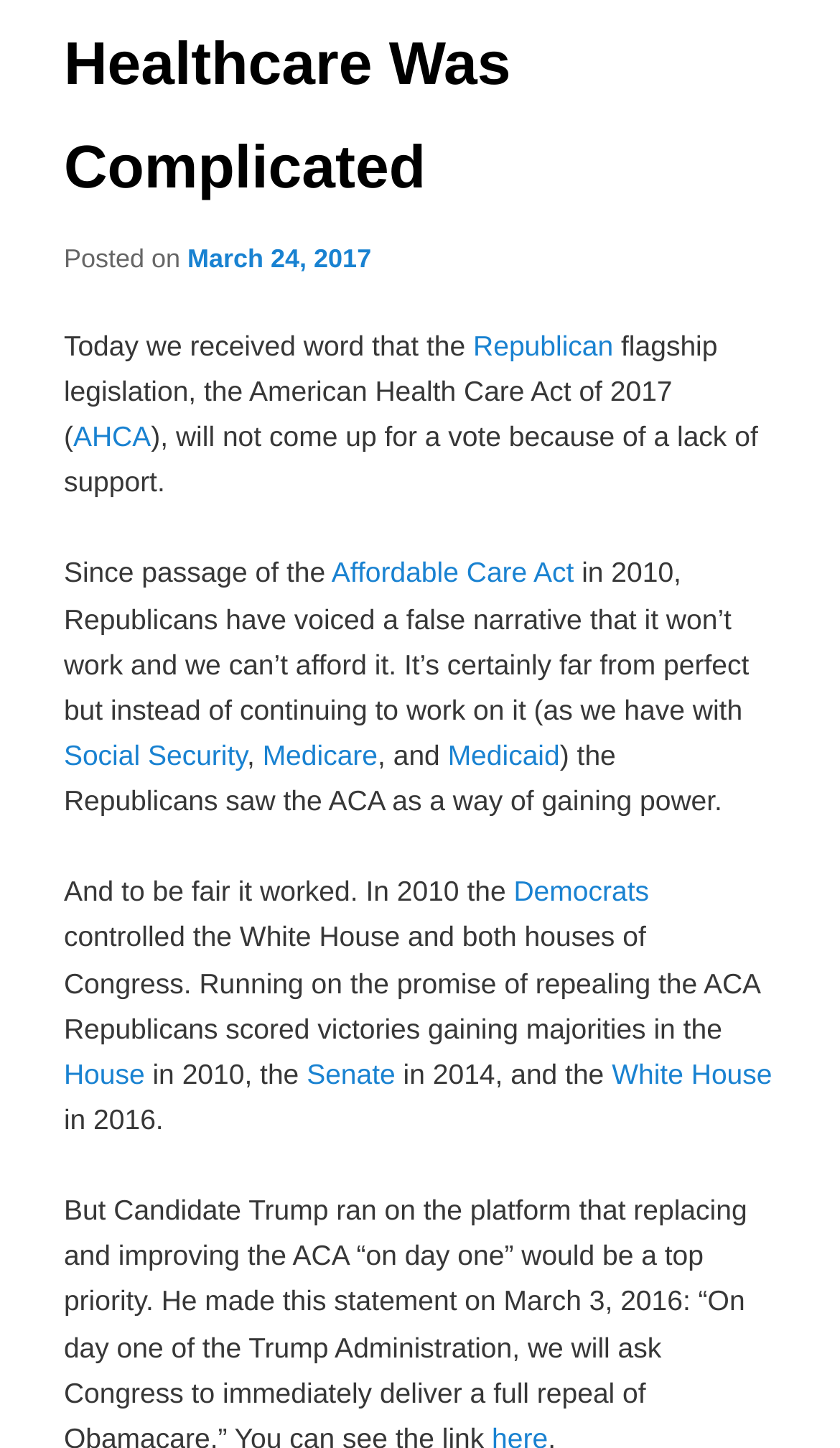Identify the bounding box coordinates of the clickable region to carry out the given instruction: "Read more about the Affordable Care Act".

[0.395, 0.385, 0.683, 0.407]